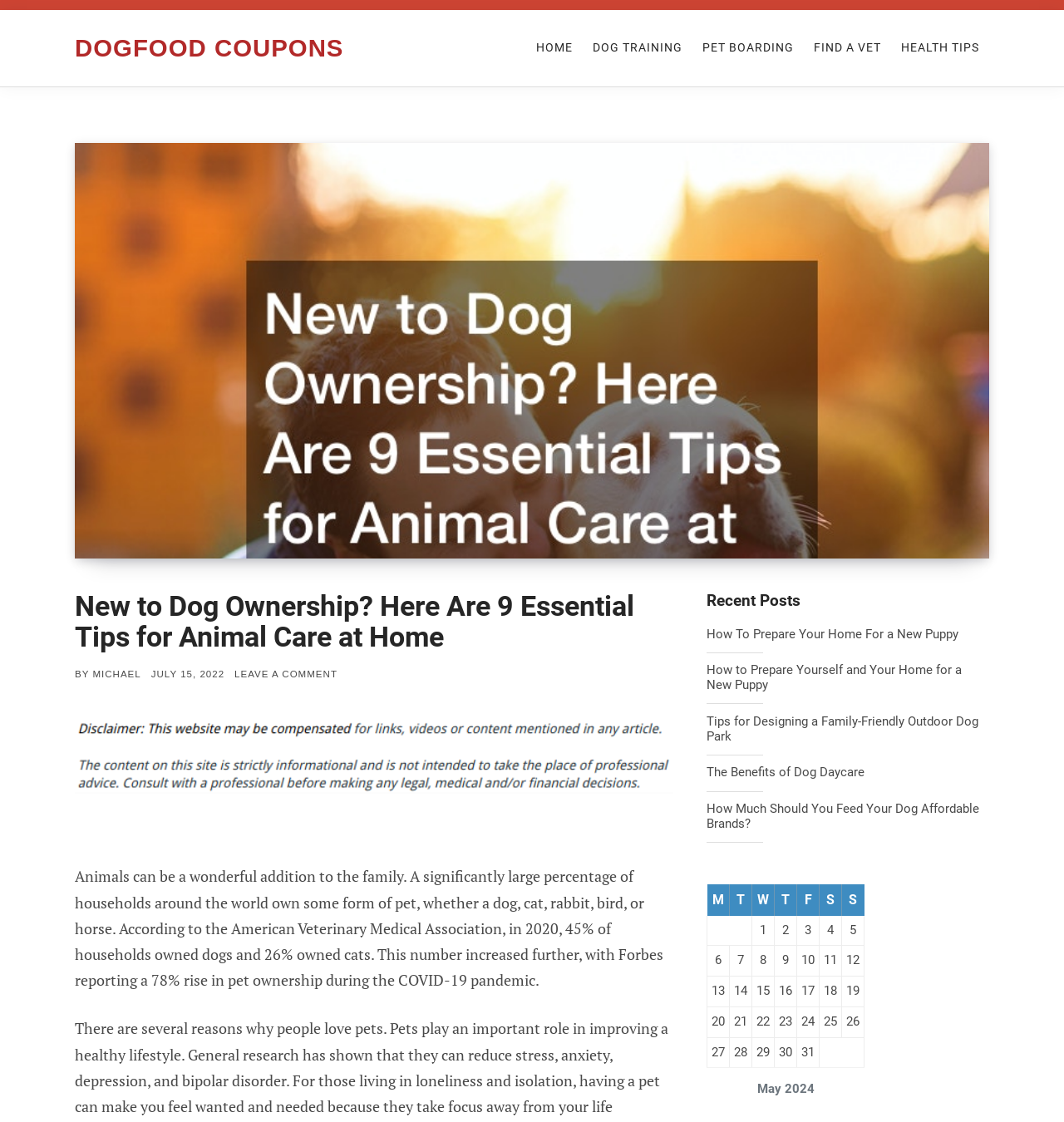Please specify the bounding box coordinates in the format (top-left x, top-left y, bottom-right x, bottom-right y), with values ranging from 0 to 1. Identify the bounding box for the UI component described as follows: The Benefits of Dog Daycare

[0.664, 0.683, 0.93, 0.696]